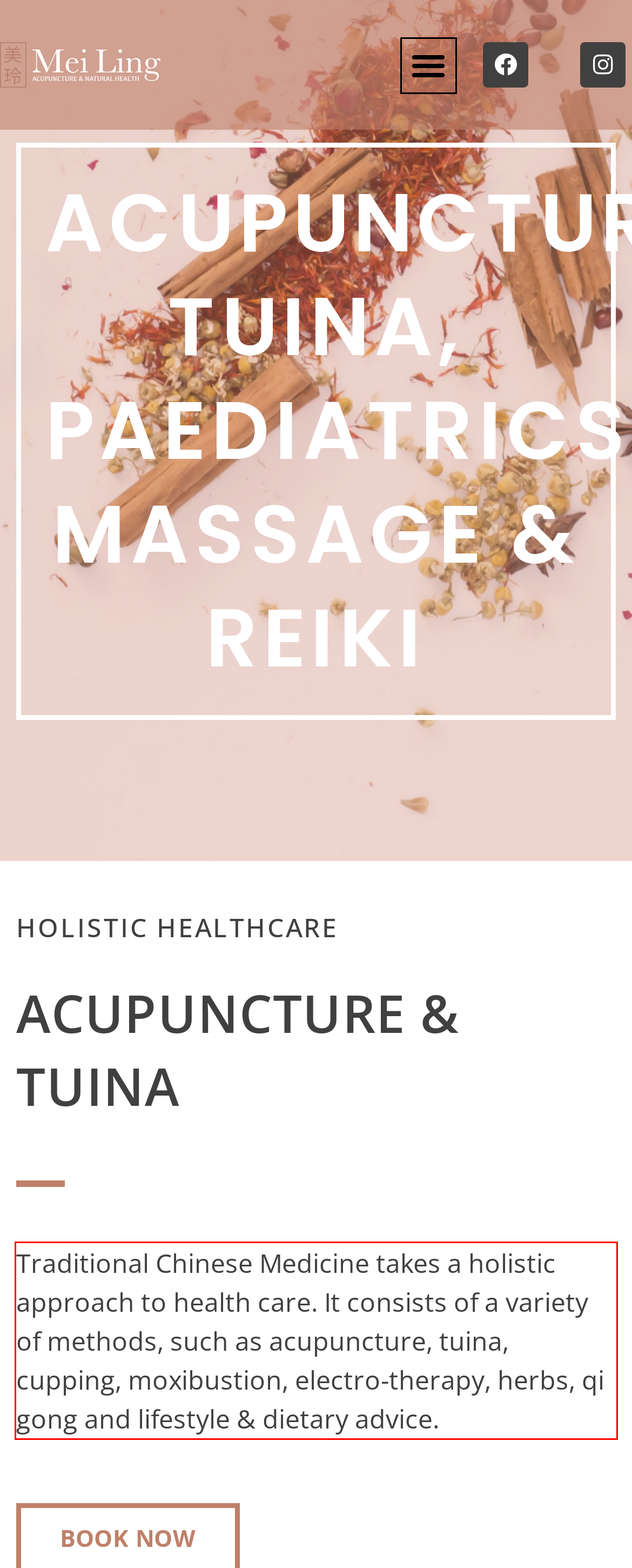The screenshot you have been given contains a UI element surrounded by a red rectangle. Use OCR to read and extract the text inside this red rectangle.

Traditional Chinese Medicine takes a holistic approach to health care. It consists of a variety of methods, such as acupuncture, tuina, cupping, moxibustion, electro-therapy, herbs, qi gong and lifestyle & dietary advice.